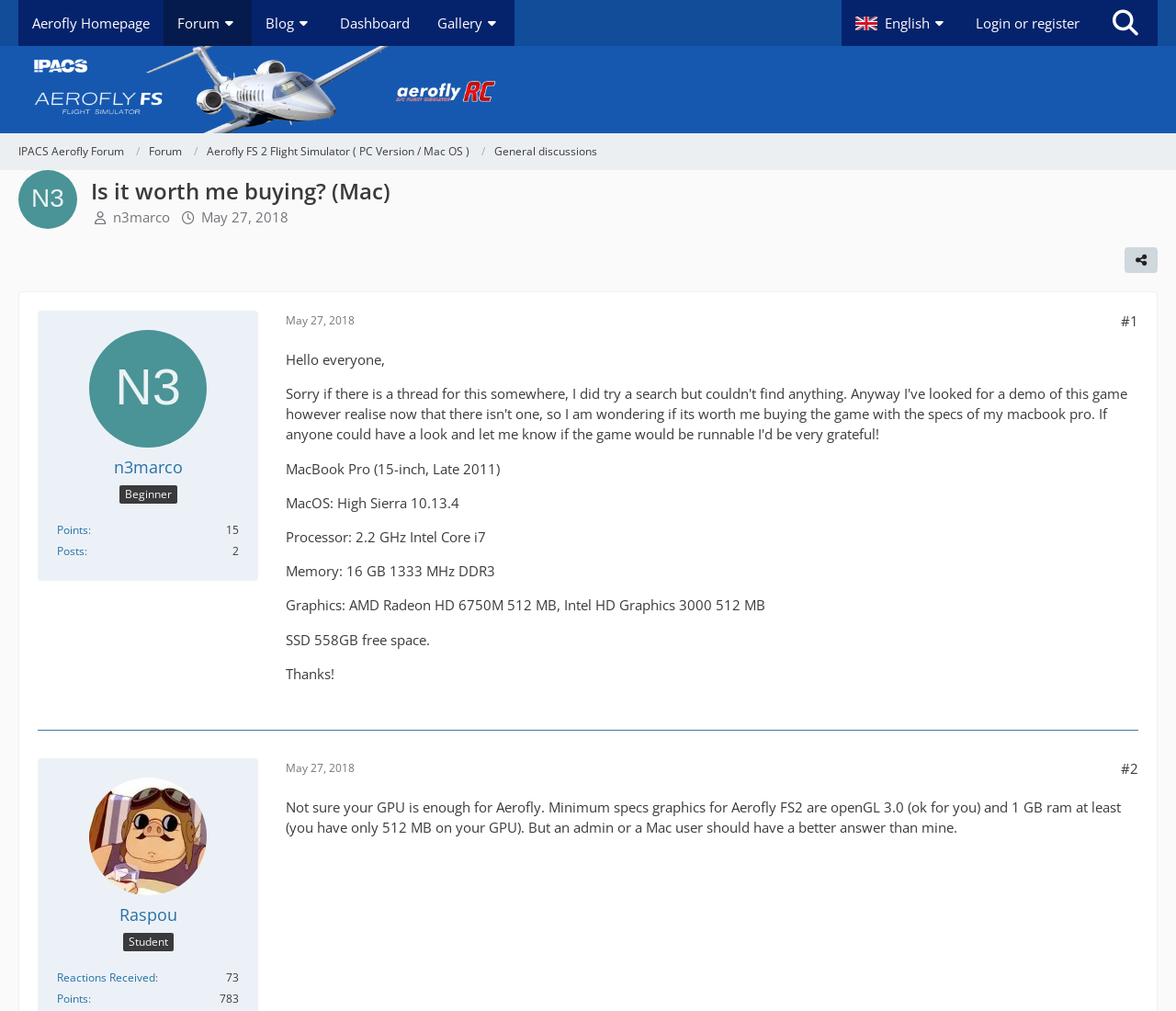Determine the bounding box coordinates of the UI element described by: "aria-label="Share"".

[0.956, 0.244, 0.984, 0.27]